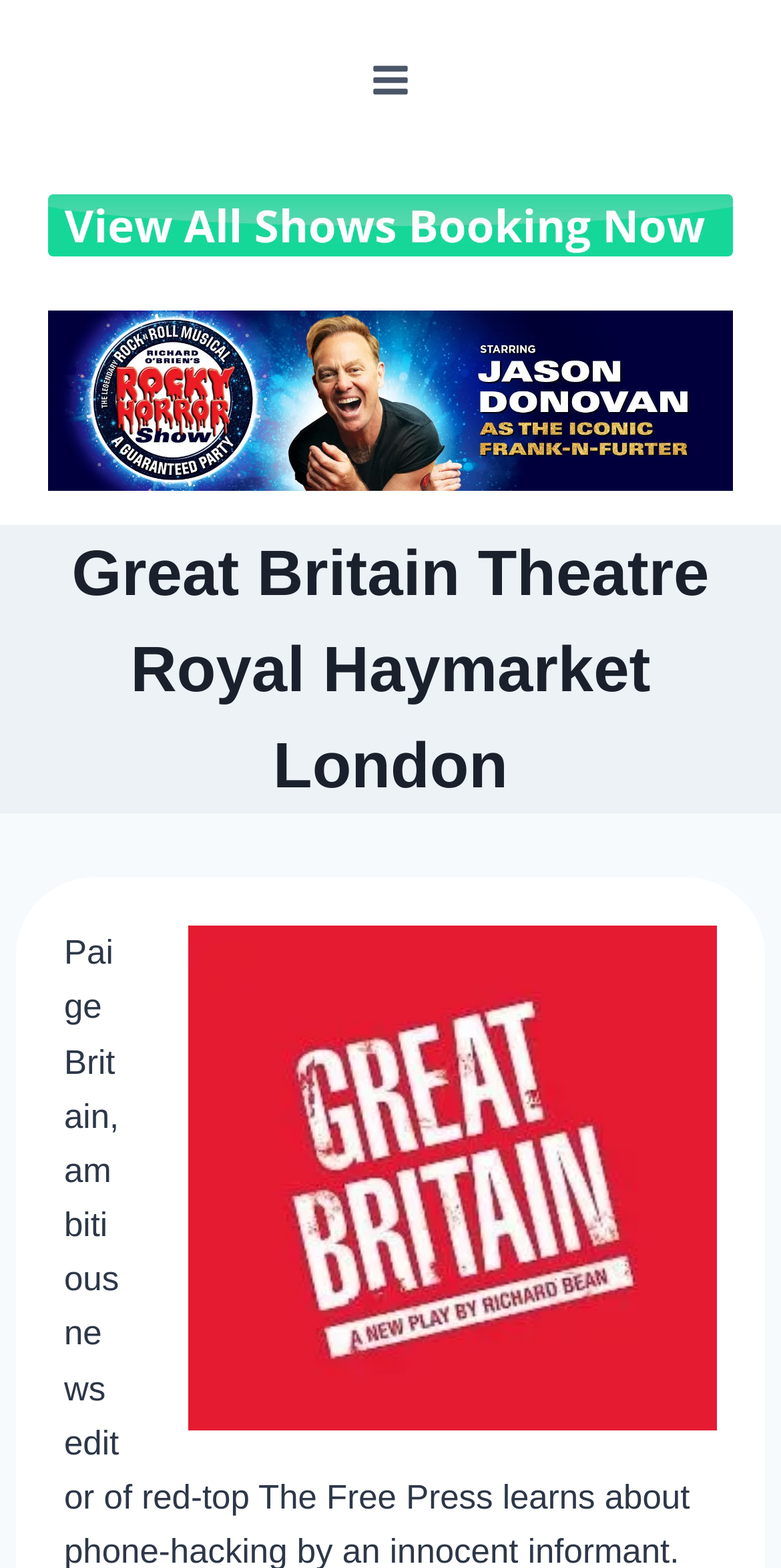Is the menu expanded?
Please respond to the question with a detailed and well-explained answer.

I found the answer by looking at the button element 'Open menu', which has an attribute 'expanded' set to 'False', indicating that the menu is not expanded.